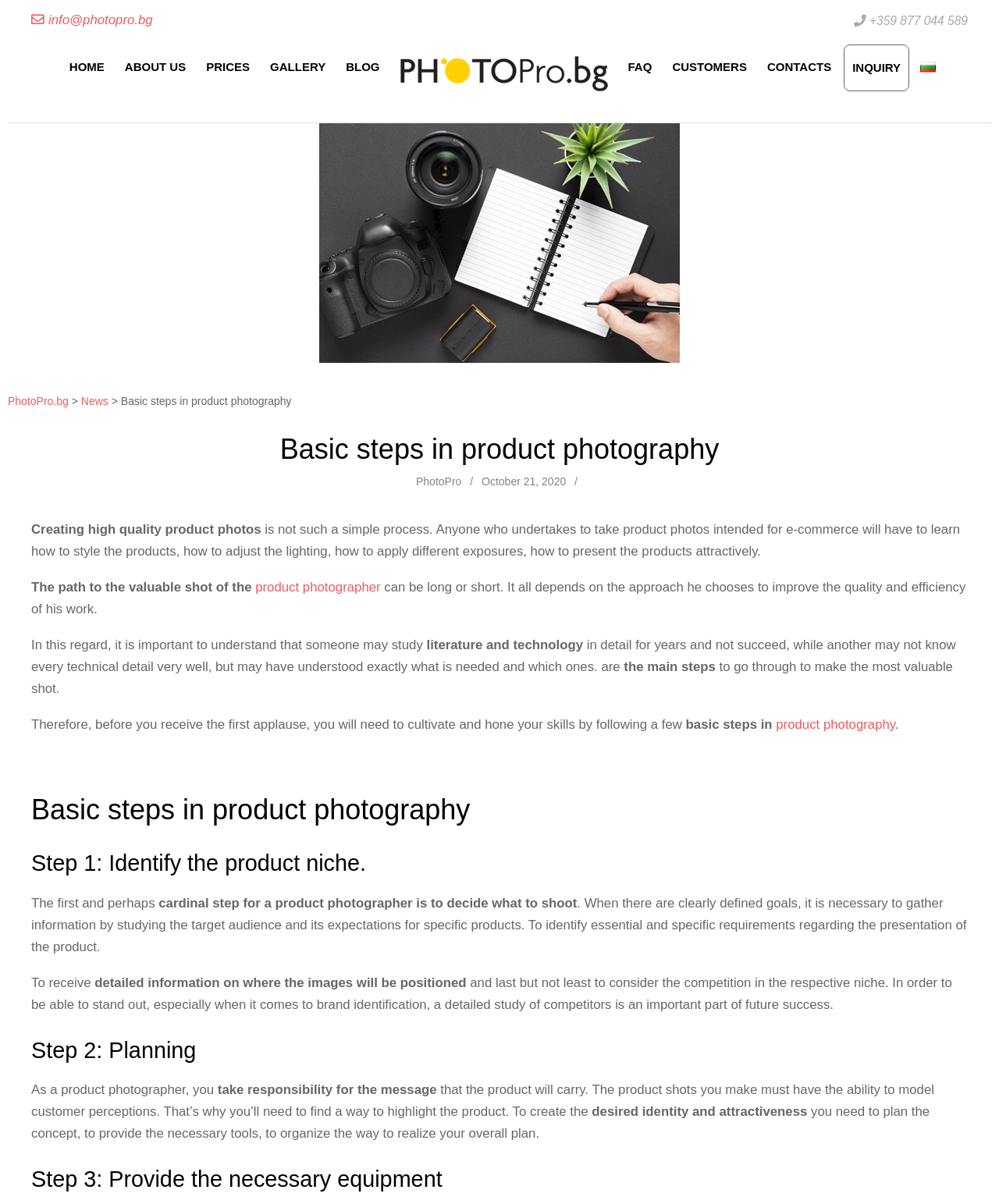For the element described, predict the bounding box coordinates as (top-left x, top-left y, bottom-right x, bottom-right y). All values should be between 0 and 1. Element description: Inquiry

[0.845, 0.038, 0.909, 0.075]